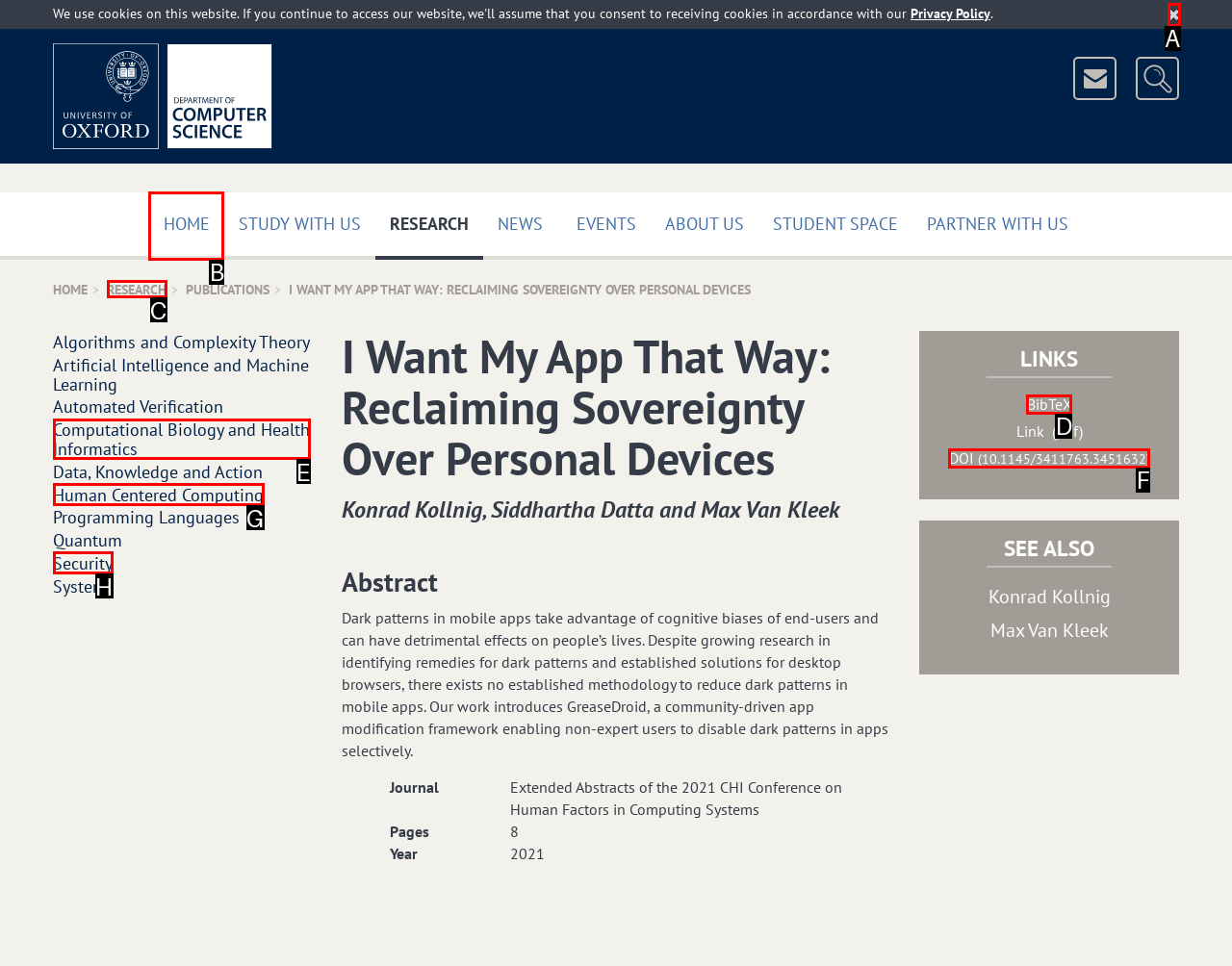Identify which lettered option to click to carry out the task: go to the home page. Provide the letter as your answer.

B